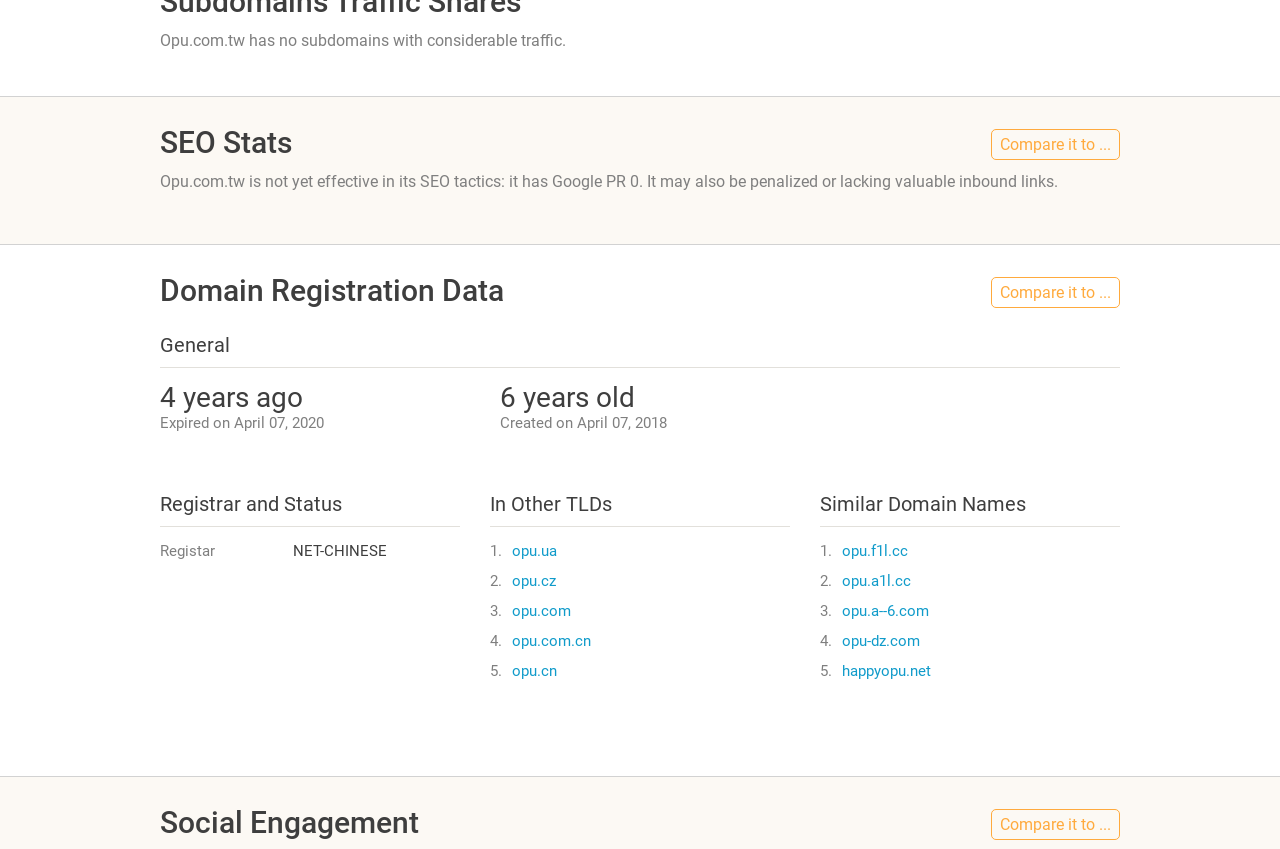Find the bounding box coordinates of the UI element according to this description: "Redmine".

None